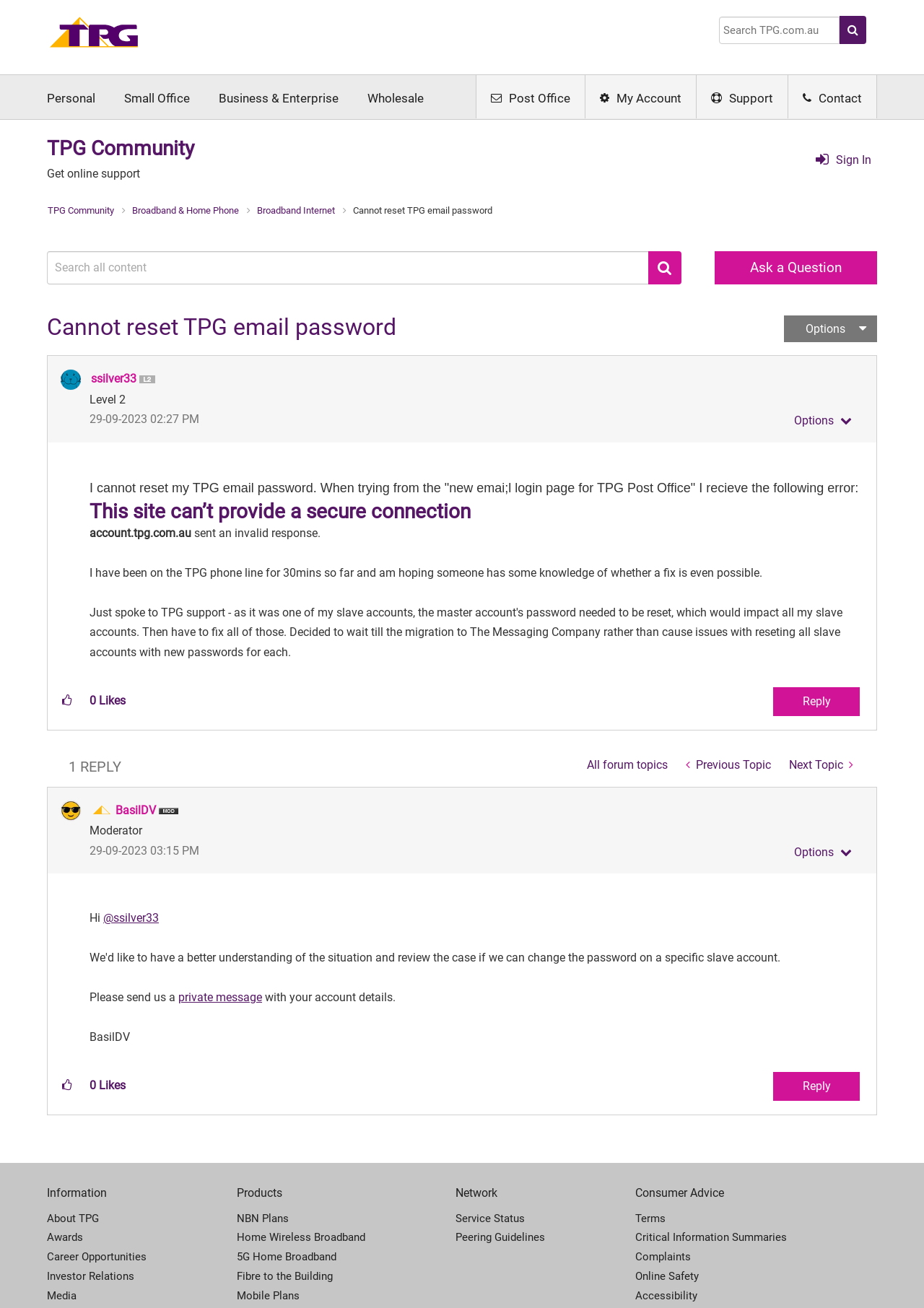Identify the bounding box for the given UI element using the description provided. Coordinates should be in the format (top-left x, top-left y, bottom-right x, bottom-right y) and must be between 0 and 1. Here is the description: name="q" placeholder="Search TPG.com.au"

[0.778, 0.013, 0.909, 0.034]